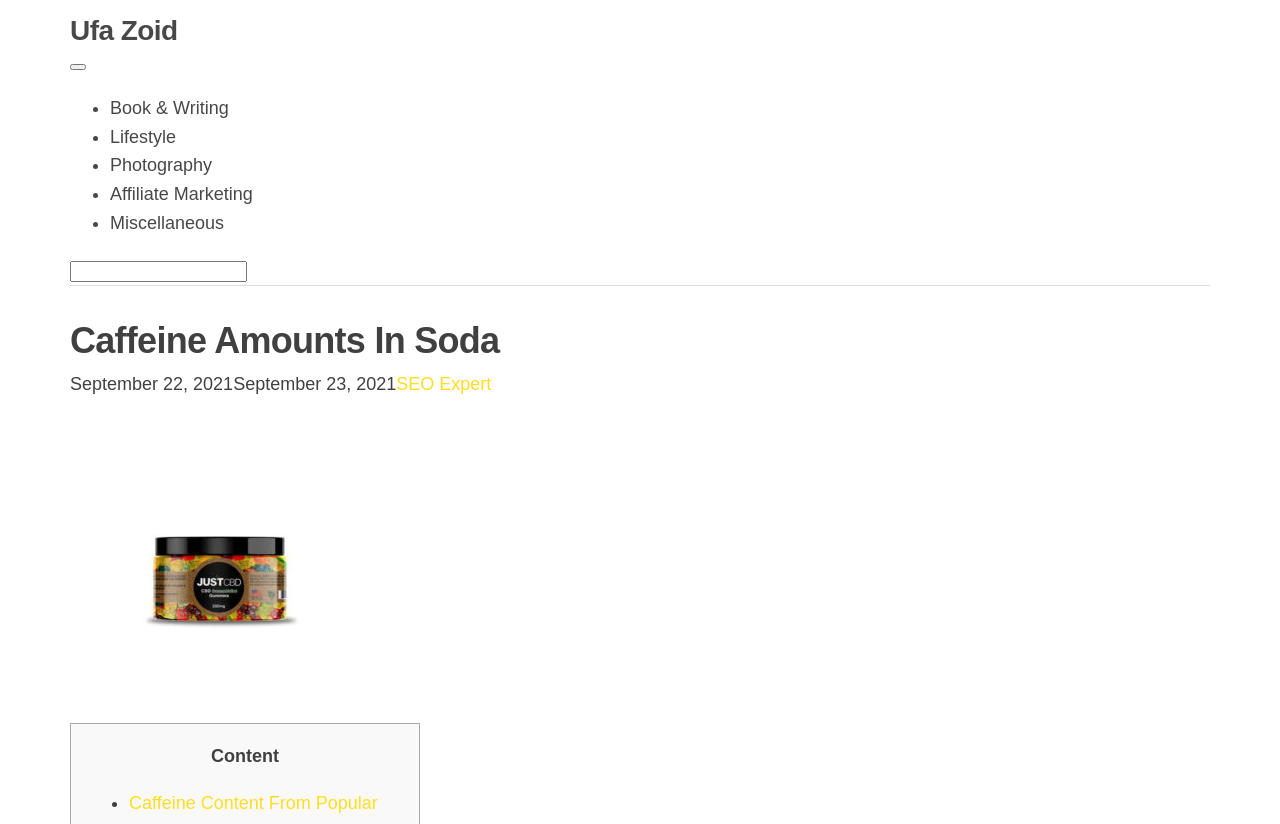What is the date of the latest article? Refer to the image and provide a one-word or short phrase answer.

September 23, 2021